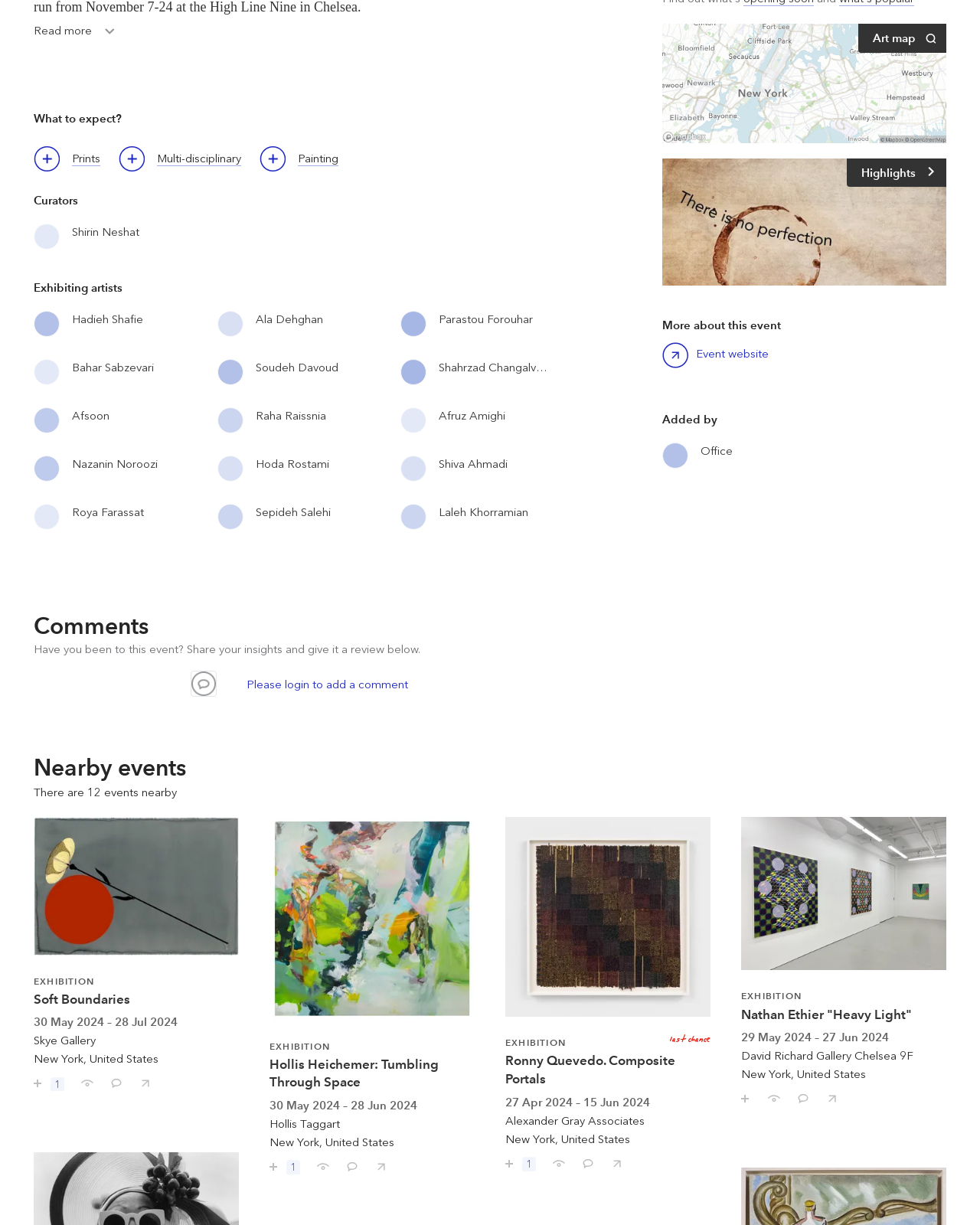What can you do with the artists' names?
Using the image as a reference, answer with just one word or a short phrase.

Save or follow